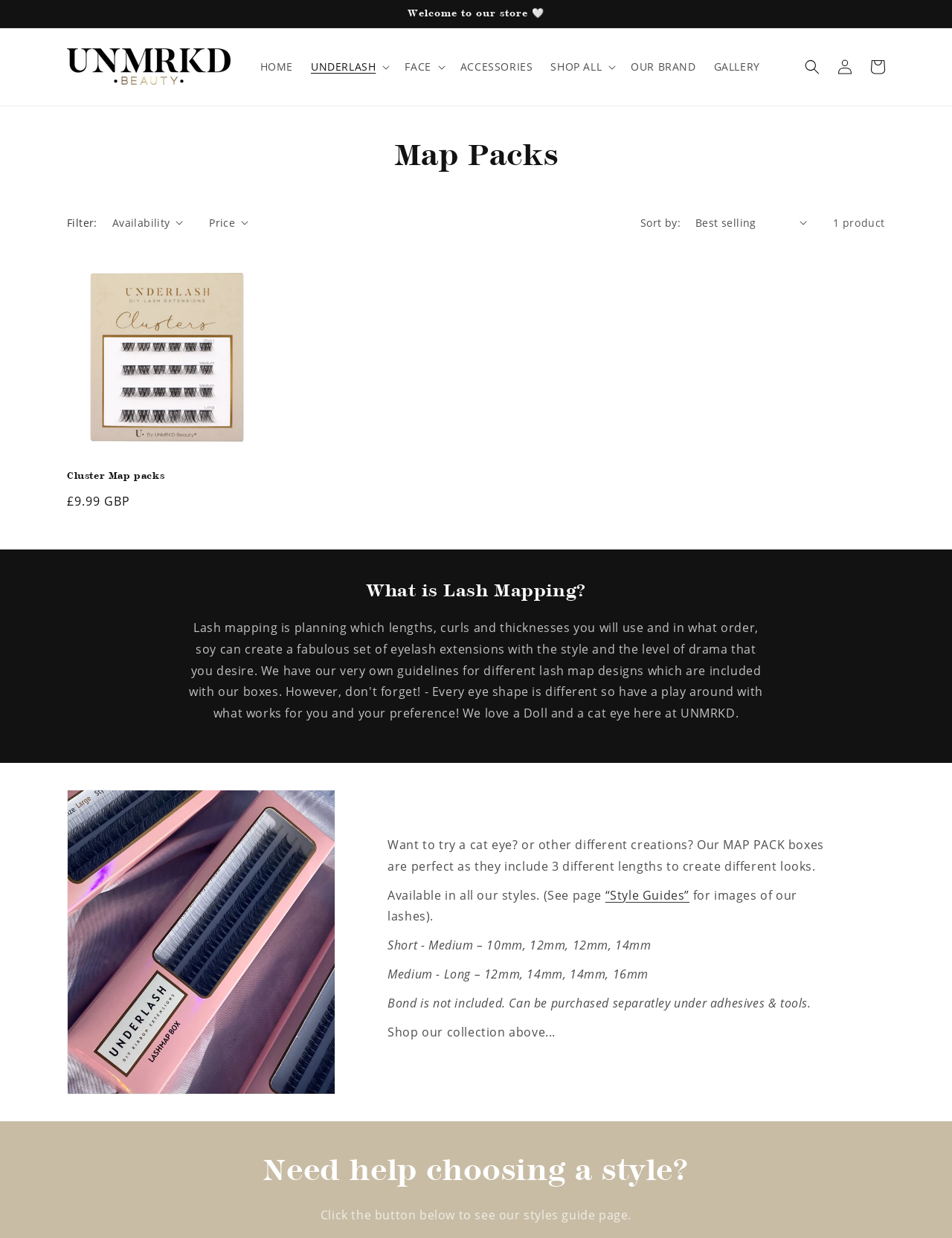Pinpoint the bounding box coordinates of the clickable element to carry out the following instruction: "Click the 'UNDERLASH' button."

[0.317, 0.041, 0.416, 0.067]